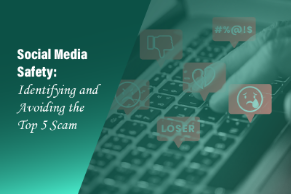Describe the image with as much detail as possible.

The image highlights the article titled "Social Media Safety: Identifying and Avoiding the Top 5 Scams," featuring a close-up of a keyboard with a hand poised above it, symbolizing online activity and interaction. The left side of the image presents bold, clear text in white, emphasizing the importance of social media safety, while the right side showcases various social media-related icons, including negative comments and symbols of deception. This visual commentary effectively captures the essential theme of the article, which discusses crucial strategies to recognize and steer clear of common online scams that threaten users' security on social platforms.